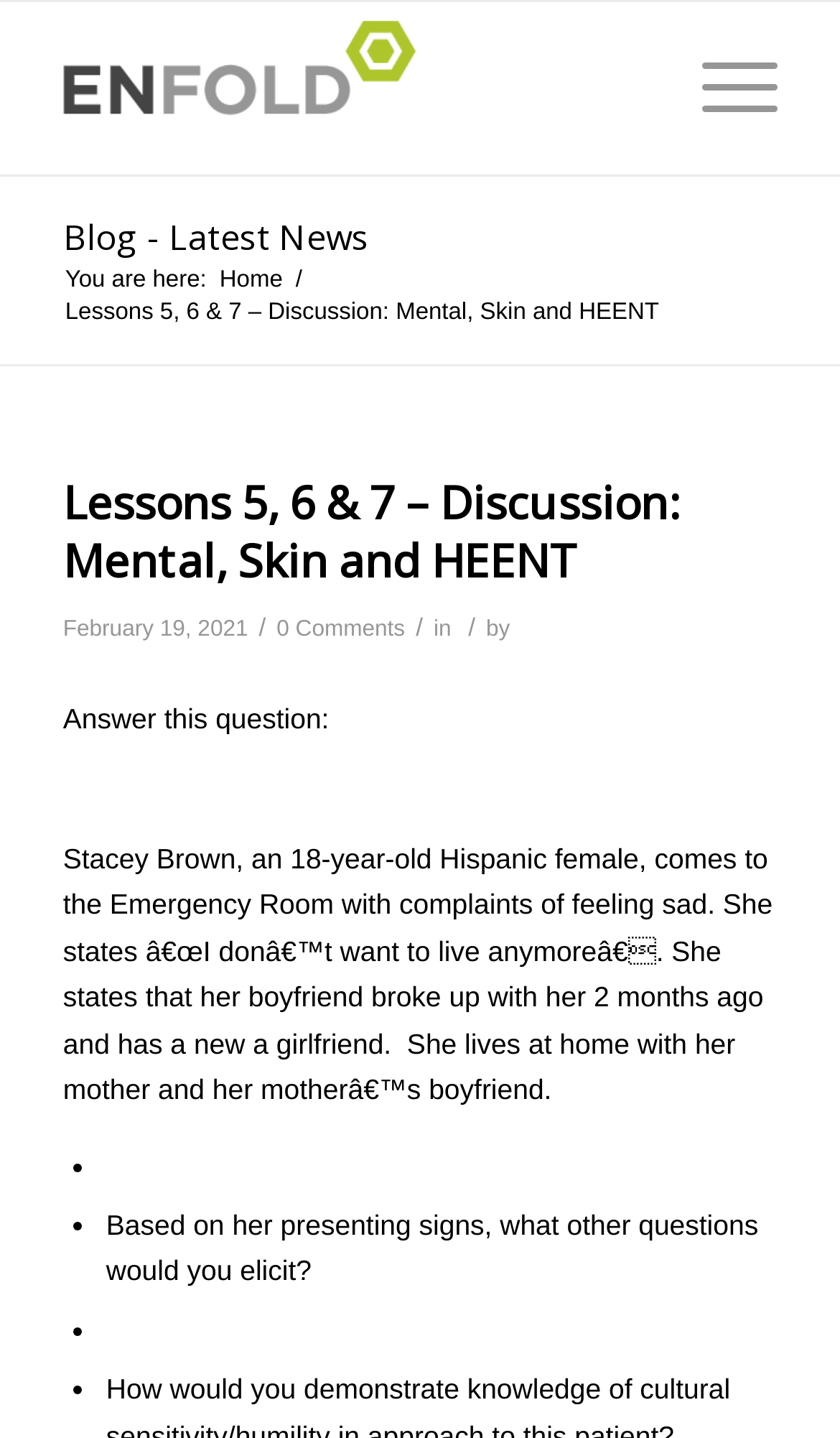Determine the bounding box coordinates for the HTML element described here: "Menu Menu".

[0.784, 0.001, 0.925, 0.121]